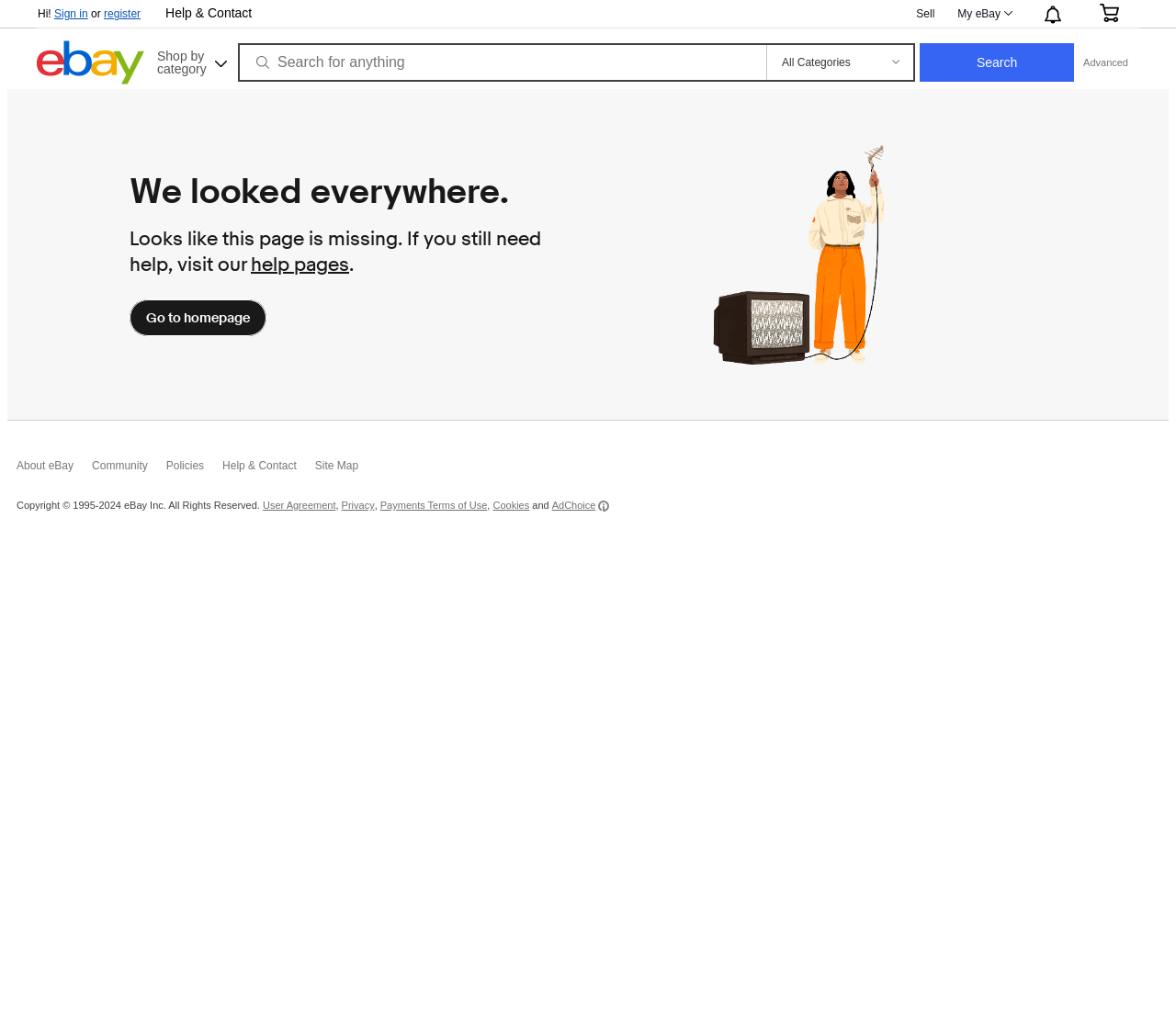Answer the question with a single word or phrase: 
What can be done on the eBay homepage?

Shop by category